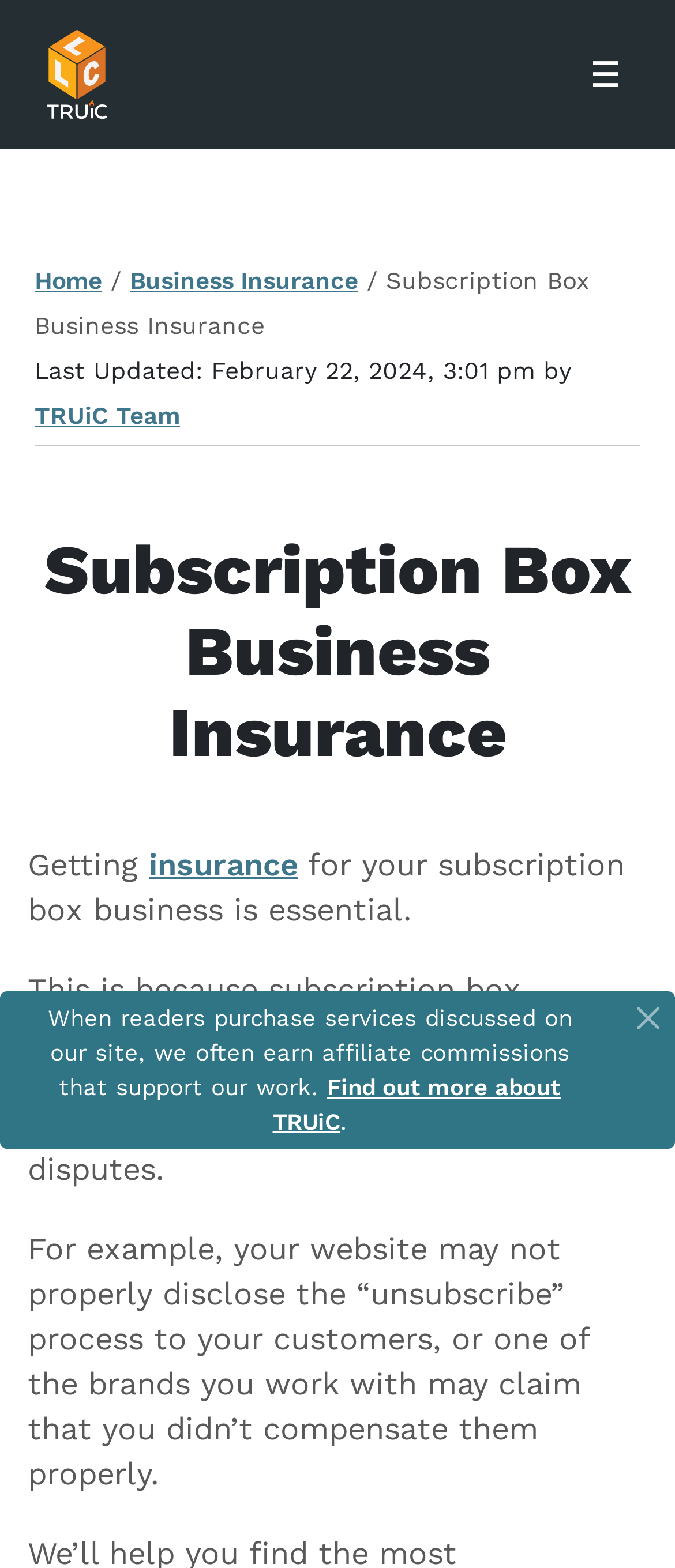Please find the bounding box coordinates of the element that needs to be clicked to perform the following instruction: "Click the 'Business Insurance' link". The bounding box coordinates should be four float numbers between 0 and 1, represented as [left, top, right, bottom].

[0.192, 0.17, 0.531, 0.188]